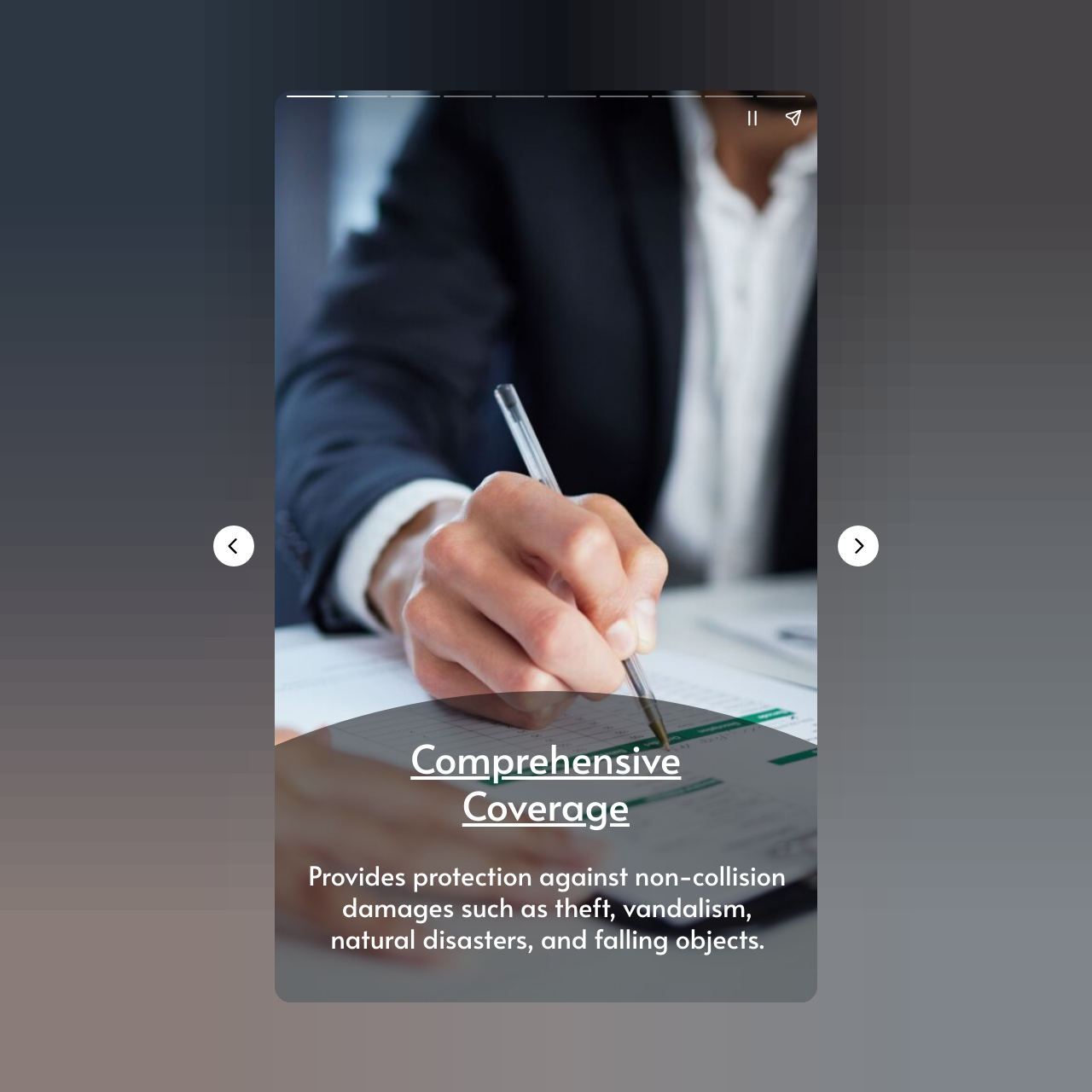Give a detailed account of the webpage.

The webpage is about car insurance add-ons, with a focus on comprehensive coverage. At the top of the page, there is a large image with the title "Comprehensive Coverage" that takes up most of the width. Below the image, there is a heading with the same title, followed by a paragraph of text that explains what comprehensive coverage entails, including protection against non-collision damages such as theft, vandalism, natural disasters, and falling objects.

To the top-right of the image, there are two buttons, "Pause story" and "Share story", which are likely related to a story or article on the page. On the left side of the page, there is a "Previous page" button, and on the right side, there is a "Next page" button, suggesting that the content is paginated.

There is also a canvas element that takes up the full width and height of the page, but it does not contain any visible content. Additionally, there are two complementary elements, one above the image and one below it, but they do not contain any visible text or images.